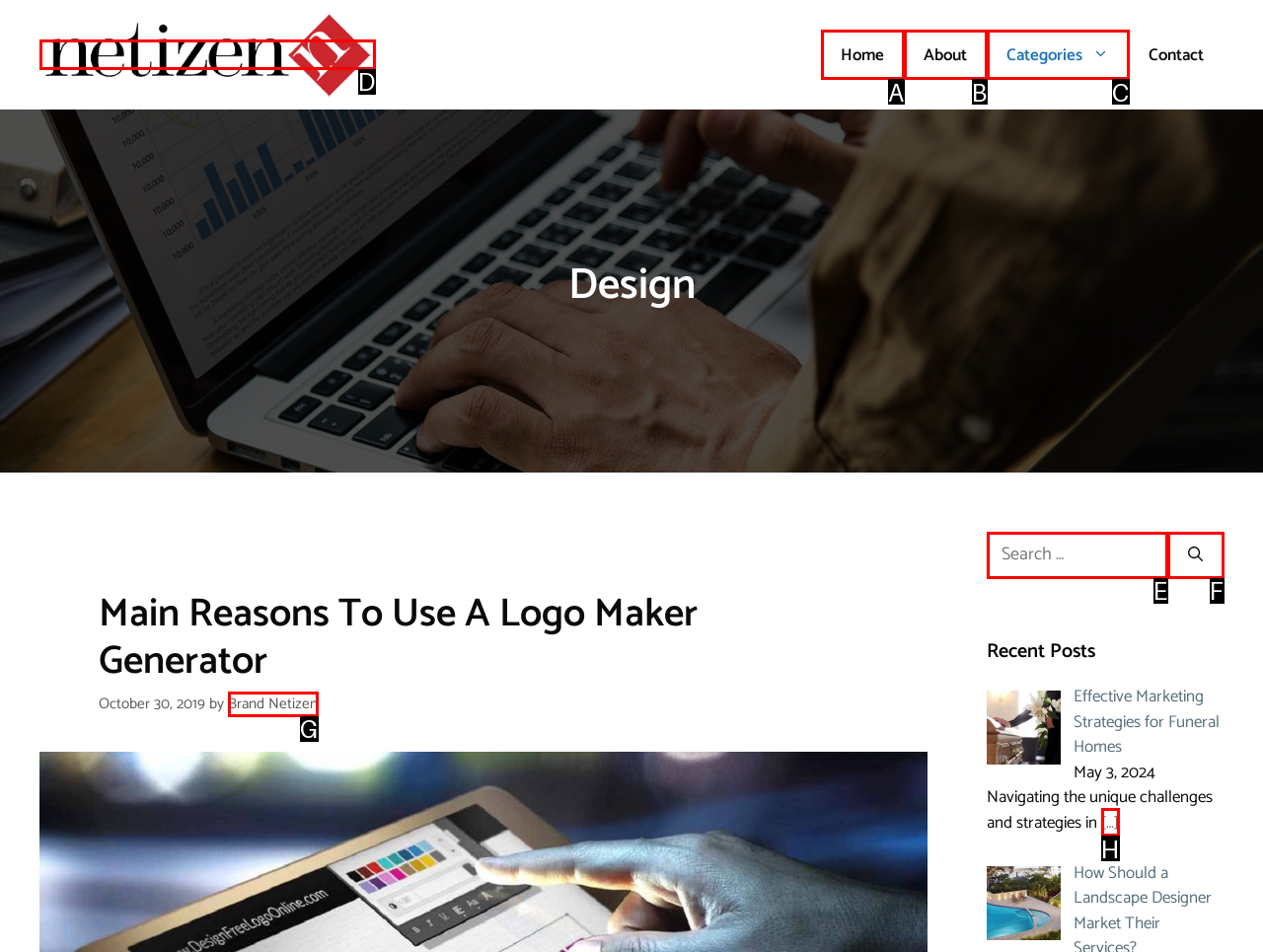Find the HTML element that corresponds to the description: Home. Indicate your selection by the letter of the appropriate option.

A